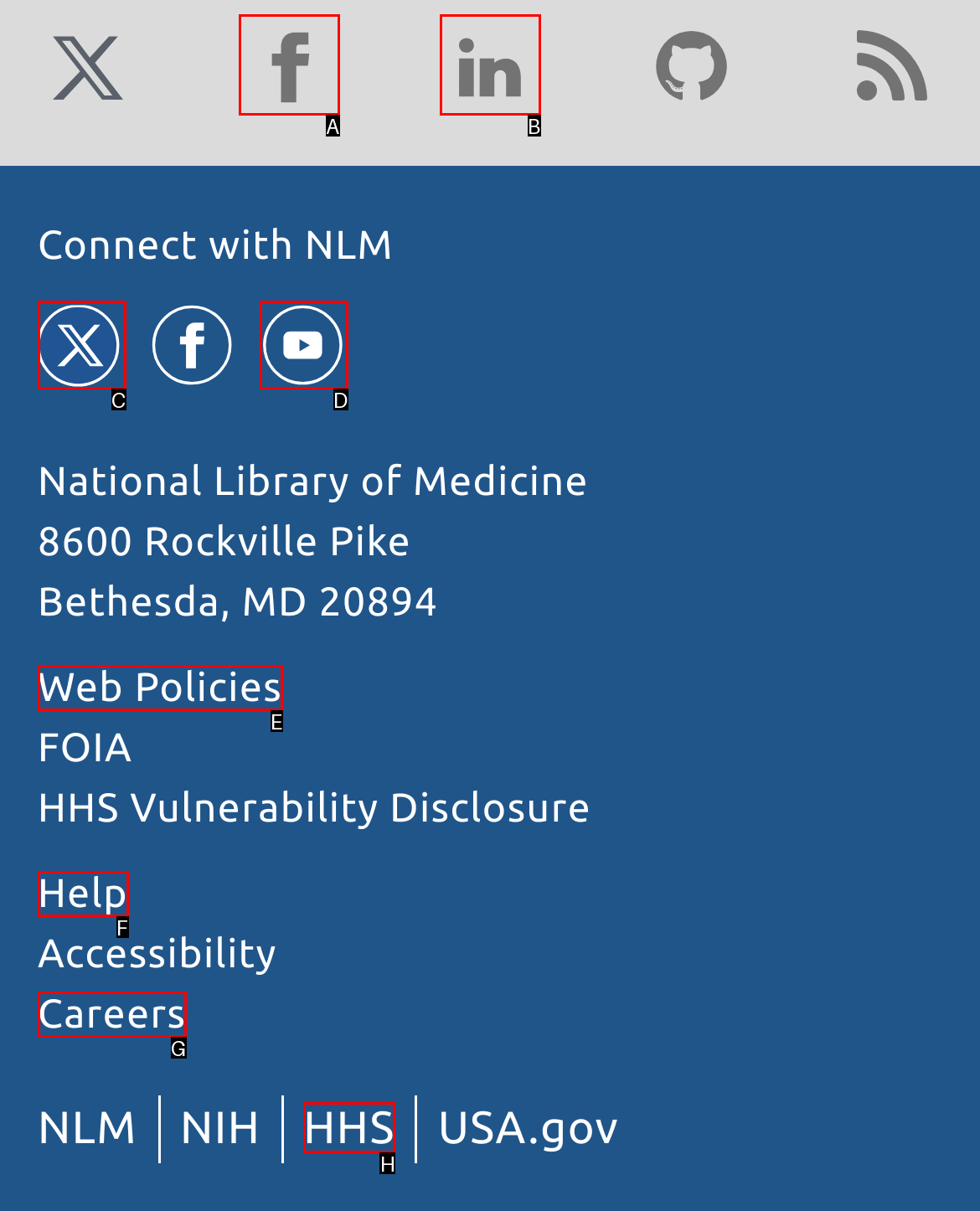Given the description: Web Policies, determine the corresponding lettered UI element.
Answer with the letter of the selected option.

E